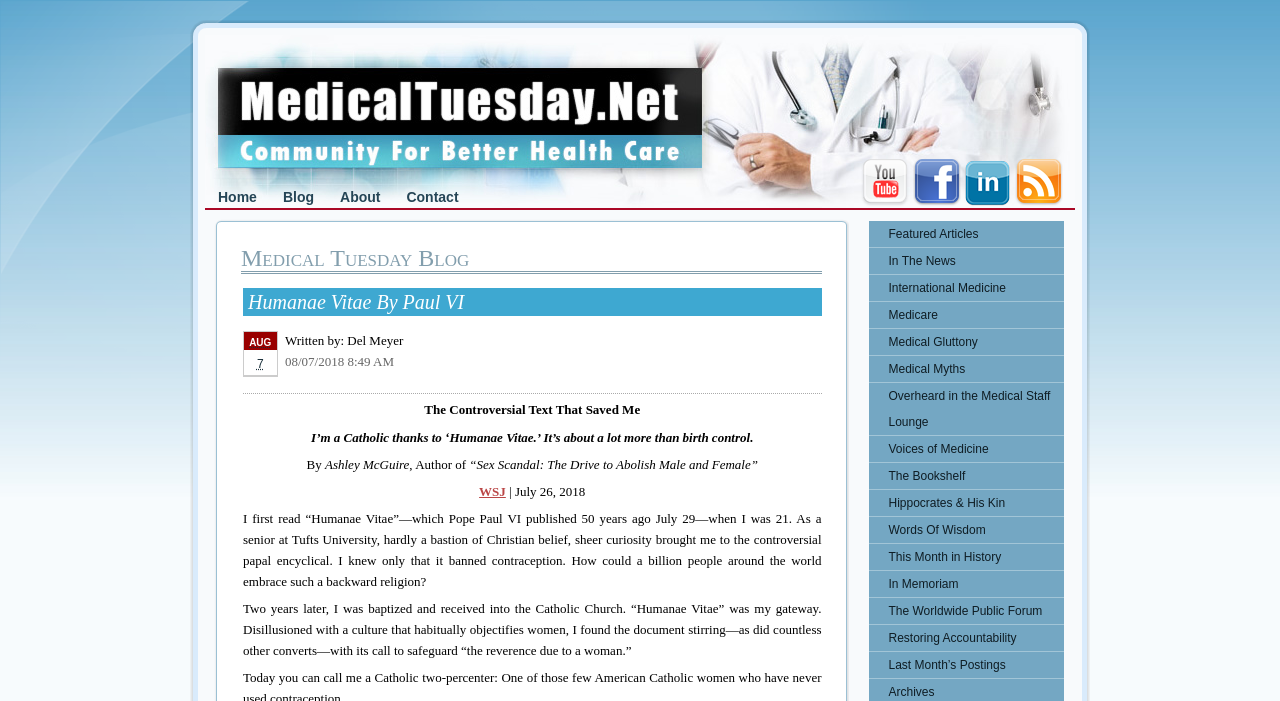Explain in detail what you observe on this webpage.

The webpage is a blog focused on medical topics, with a title "Medical Tuesday Blog" and a subtitle "Humanae Vitae by Paul VI". At the top, there are four navigation links: "Home", "Blog", "About", and "Contact", aligned horizontally. 

Below the navigation links, there is a table with four cells, each containing a social media icon (Youtube) and a link to the corresponding platform. 

The main content of the page is a blog post titled "The Controversial Text That Saved Me". The post is written by Ashley McGuire, author of "Sex Scandal: The Drive to Abolish Male and Female", and was published in the Wall Street Journal on July 26, 2018. The post discusses the author's conversion to Catholicism after reading the papal encyclical "Humanae Vitae". 

To the right of the blog post, there are several links to categories, including "Featured Articles", "In The News", "International Medicine", and others, listed vertically.